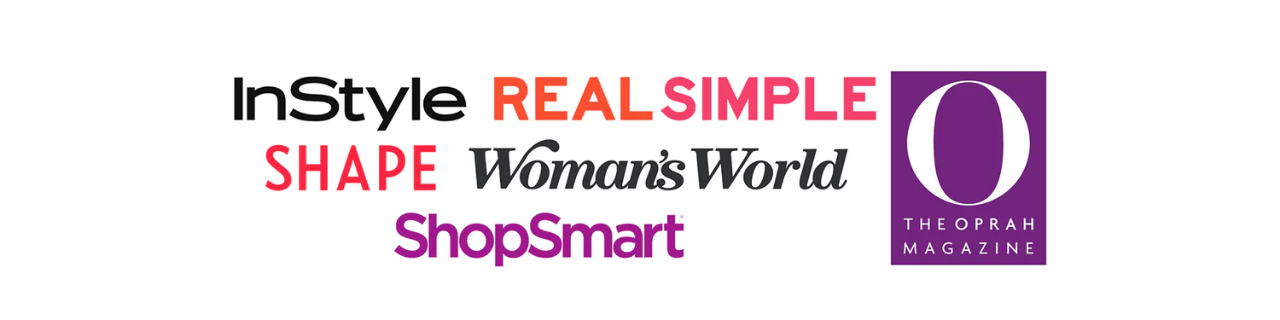How many magazine titles are mentioned in the caption?
Please use the image to provide an in-depth answer to the question.

I counted the number of magazine titles mentioned in the caption, which includes 'InStyle', 'REAL SIMPLE', 'SHAPE', 'Woman's World', 'ShopSmart', and 'O, THE OPRAH MAGAZINE', totaling 6 titles.